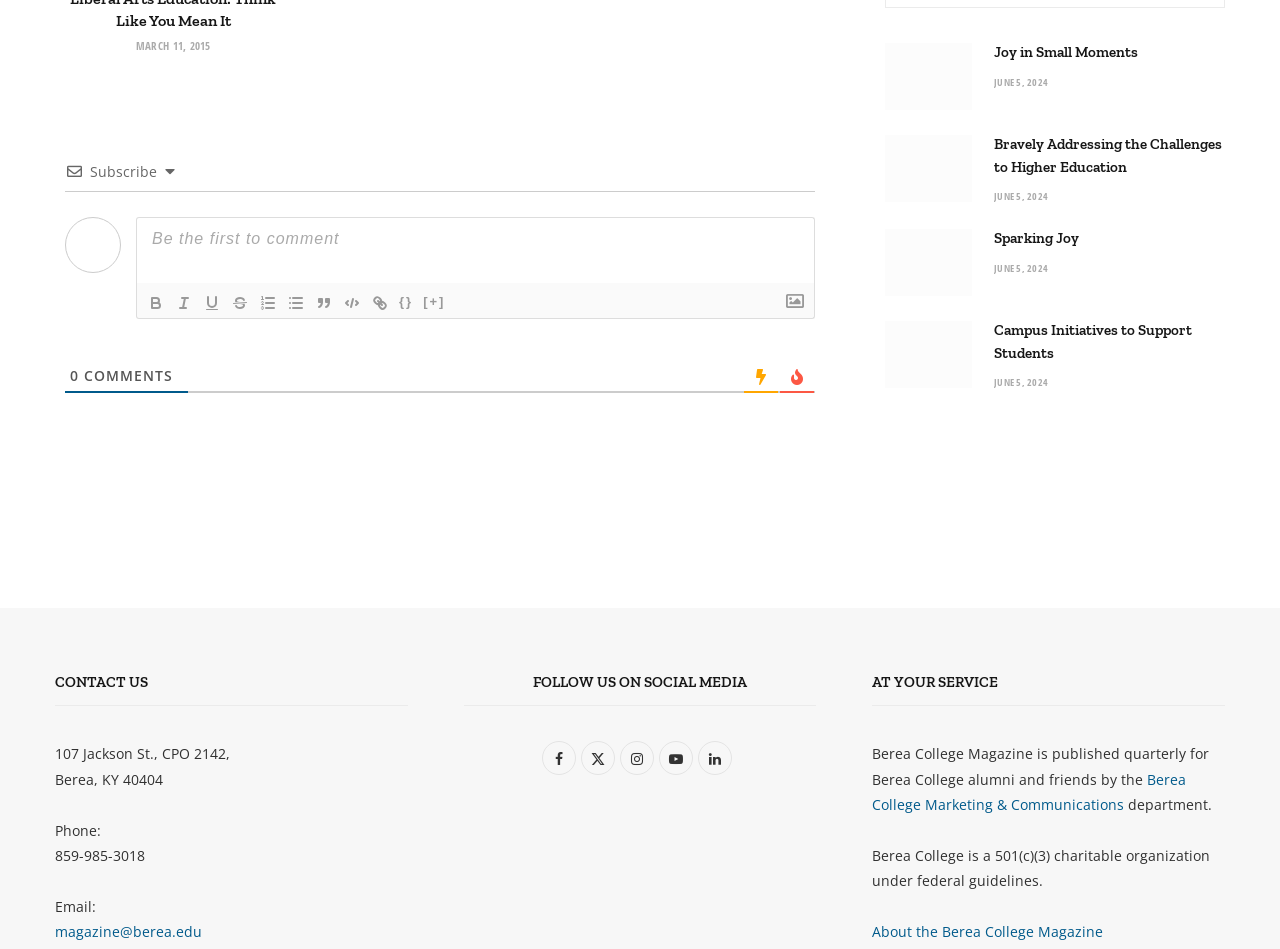Can you specify the bounding box coordinates for the region that should be clicked to fulfill this instruction: "Subscribe to the newsletter".

[0.07, 0.171, 0.123, 0.191]